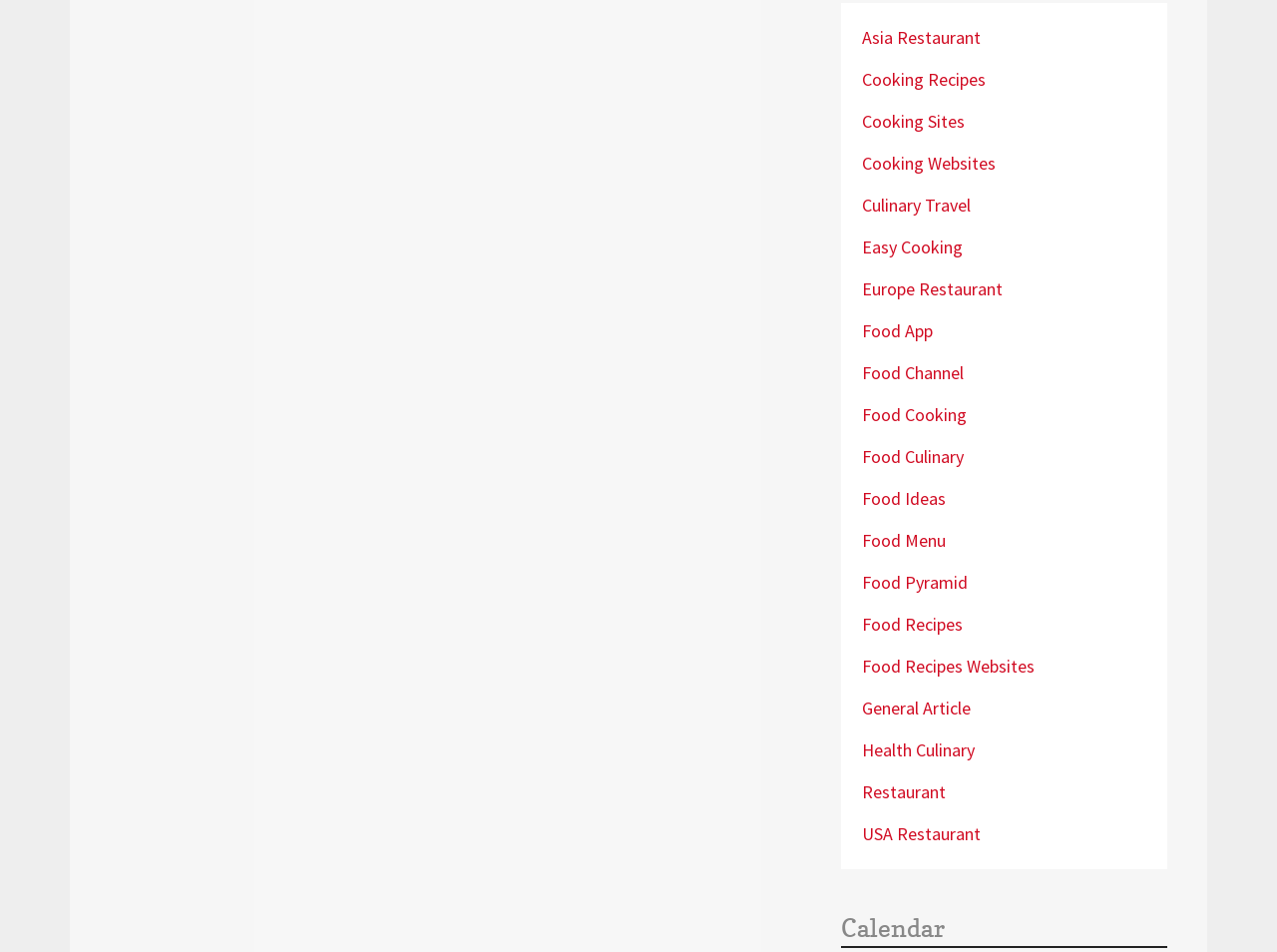Determine the bounding box coordinates of the section to be clicked to follow the instruction: "check Calendar". The coordinates should be given as four float numbers between 0 and 1, formatted as [left, top, right, bottom].

[0.659, 0.957, 0.914, 0.996]